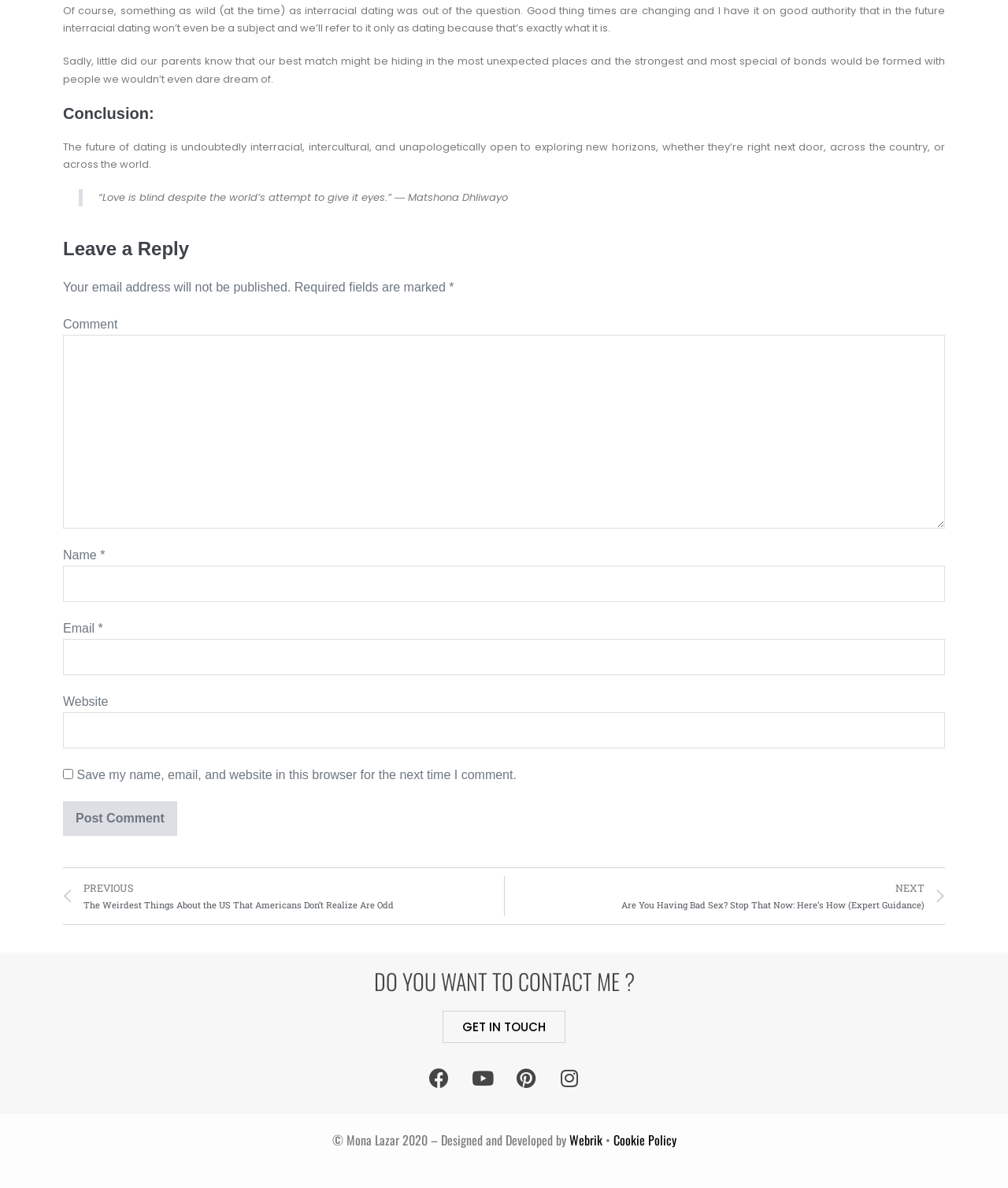Respond with a single word or phrase:
How many text fields are there in the comment section?

4